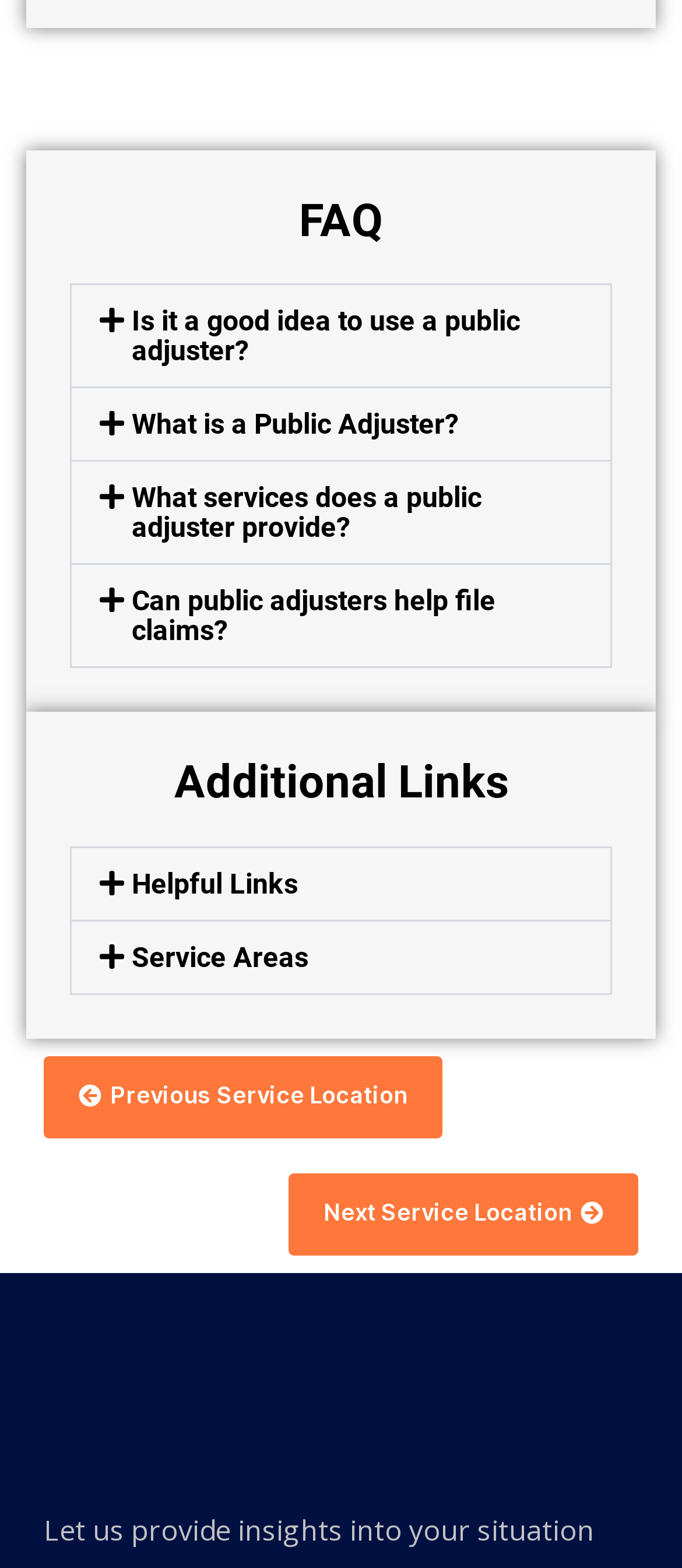What is the name of the company?
Provide a concise answer using a single word or phrase based on the image.

Kend Adjusters